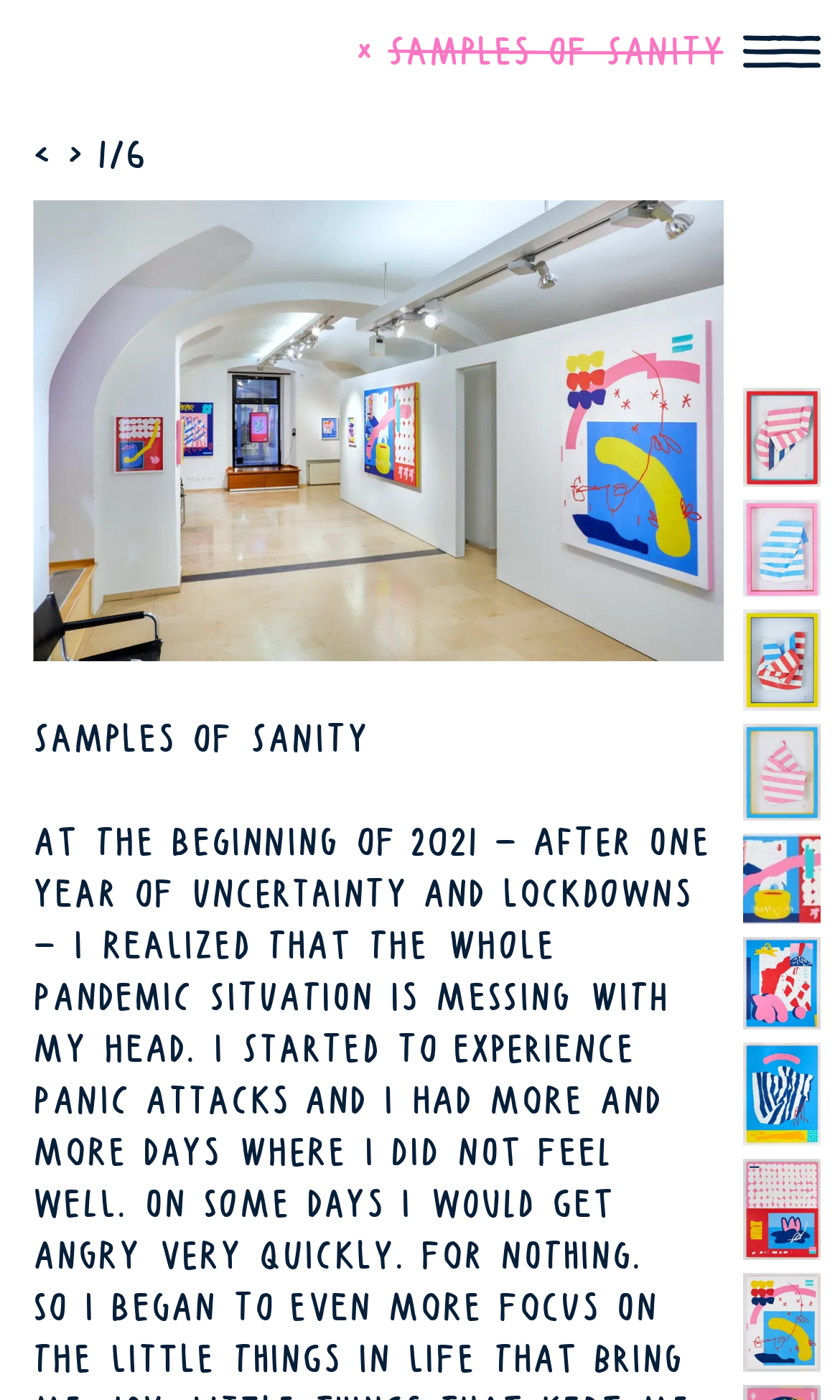Please determine the bounding box coordinates of the element to click on in order to accomplish the following task: "go to previous page". Ensure the coordinates are four float numbers ranging from 0 to 1, i.e., [left, top, right, bottom].

[0.038, 0.092, 0.062, 0.129]